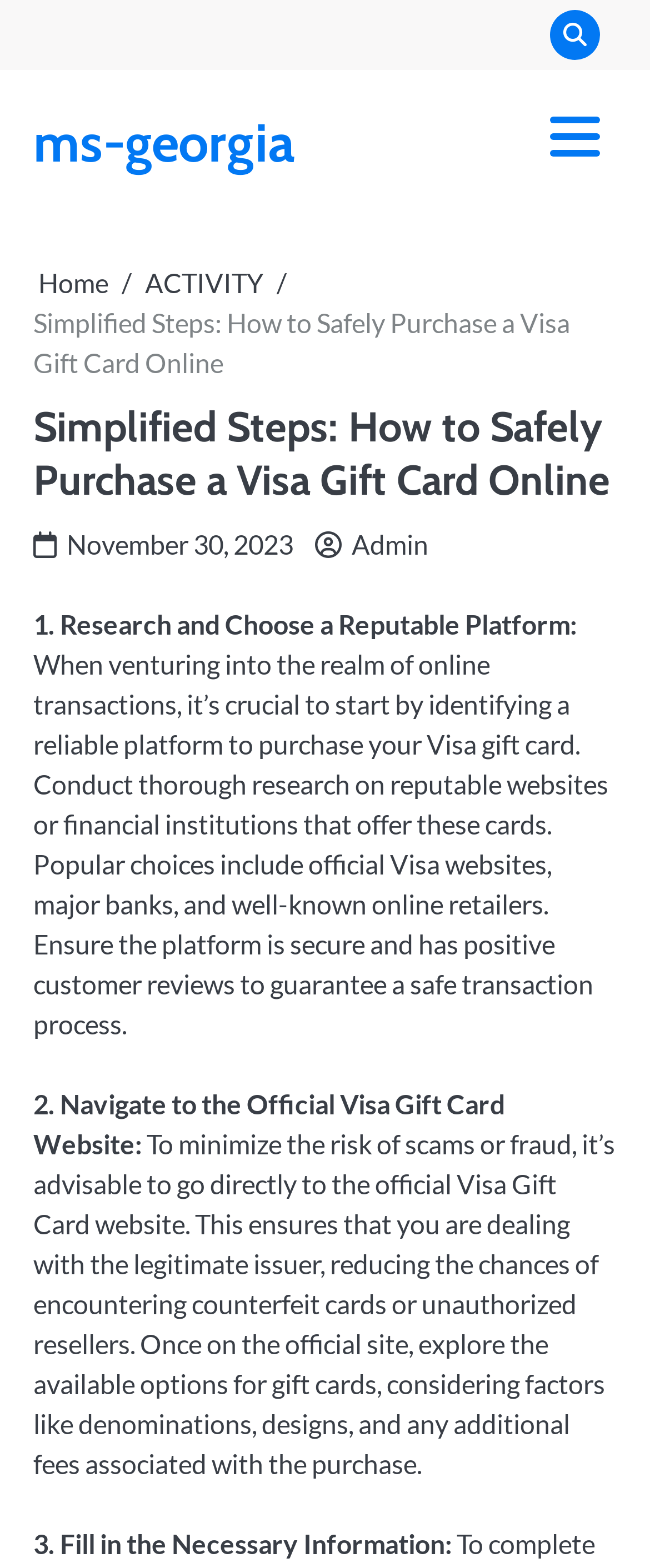What is the first step to safely purchase a Visa gift card online?
Refer to the image and give a detailed response to the question.

The first step is to research and choose a reputable platform, which involves identifying a reliable platform to purchase the Visa gift card, conducting thorough research on reputable websites or financial institutions that offer these cards, and ensuring the platform is secure and has positive customer reviews.